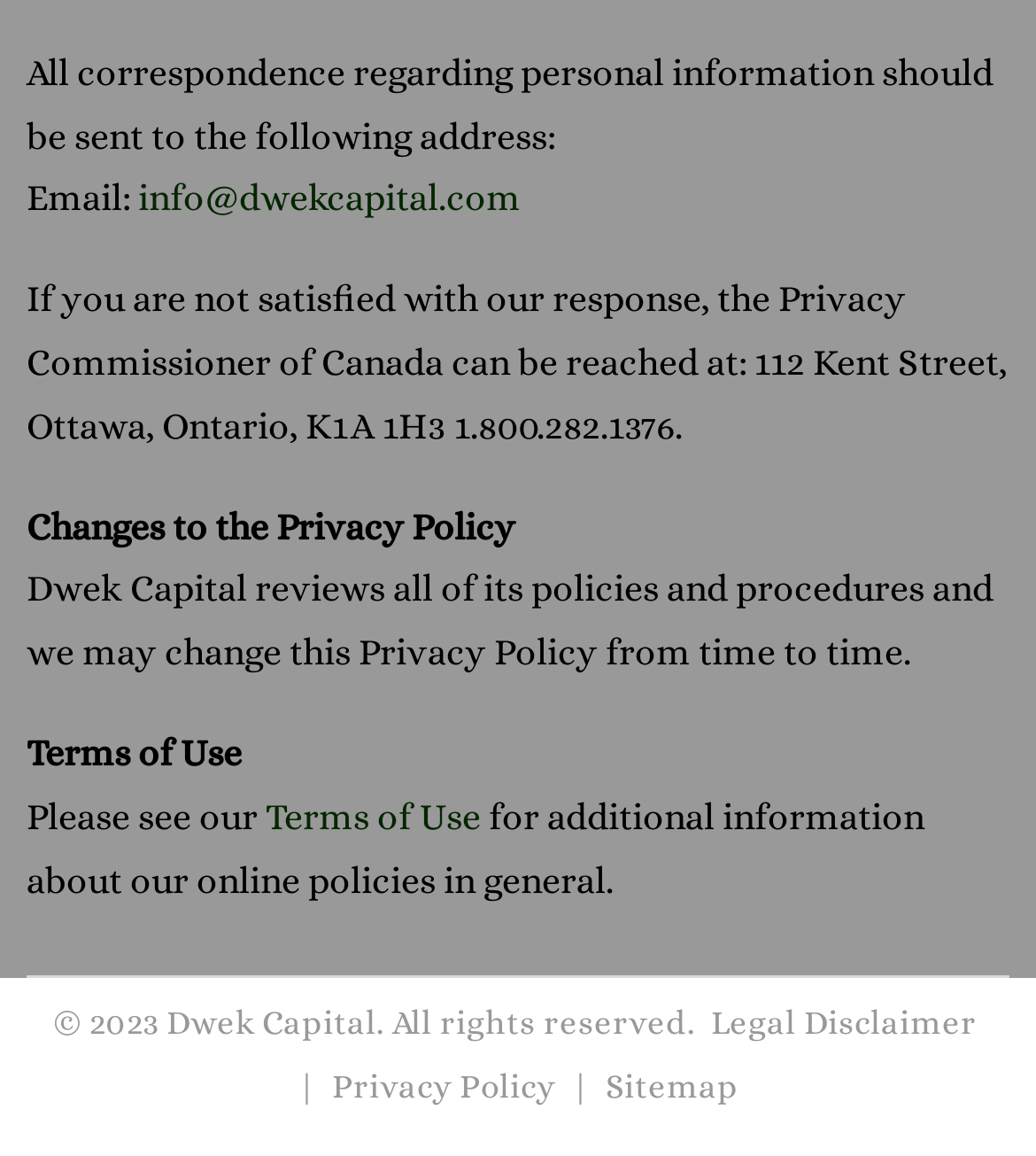Using the image as a reference, answer the following question in as much detail as possible:
What is the copyright year of Dwek Capital?

The copyright year can be found at the bottom of the webpage, where it is mentioned as '© 2023 Dwek Capital. All rights reserved'.